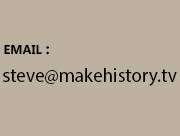What is the font style of the email address?
Based on the screenshot, provide your answer in one word or phrase.

bold